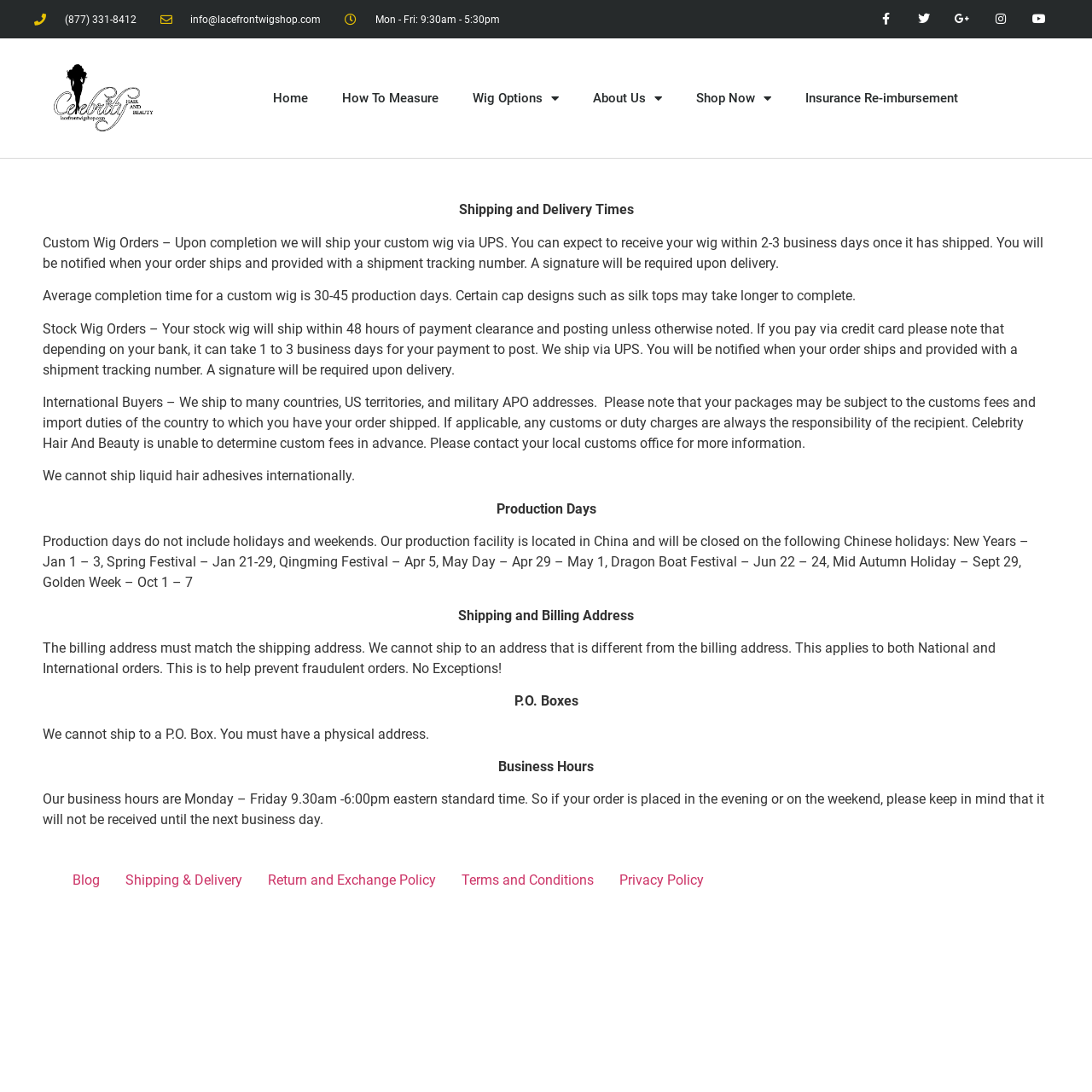Using the provided description Home, find the bounding box coordinates for the UI element. Provide the coordinates in (top-left x, top-left y, bottom-right x, bottom-right y) format, ensuring all values are between 0 and 1.

[0.234, 0.035, 0.298, 0.145]